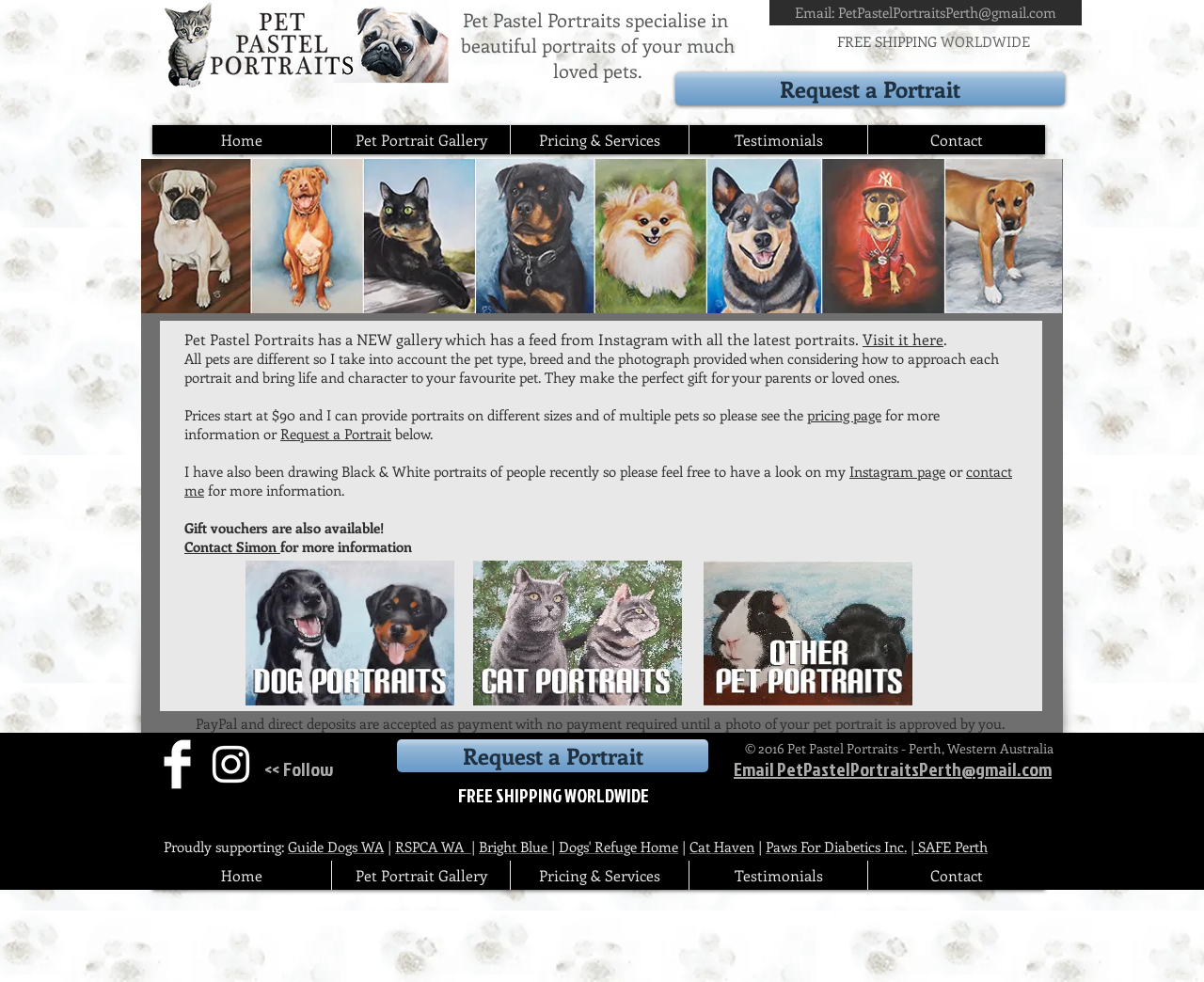Provide a one-word or brief phrase answer to the question:
What is the minimum price for a portrait?

$90